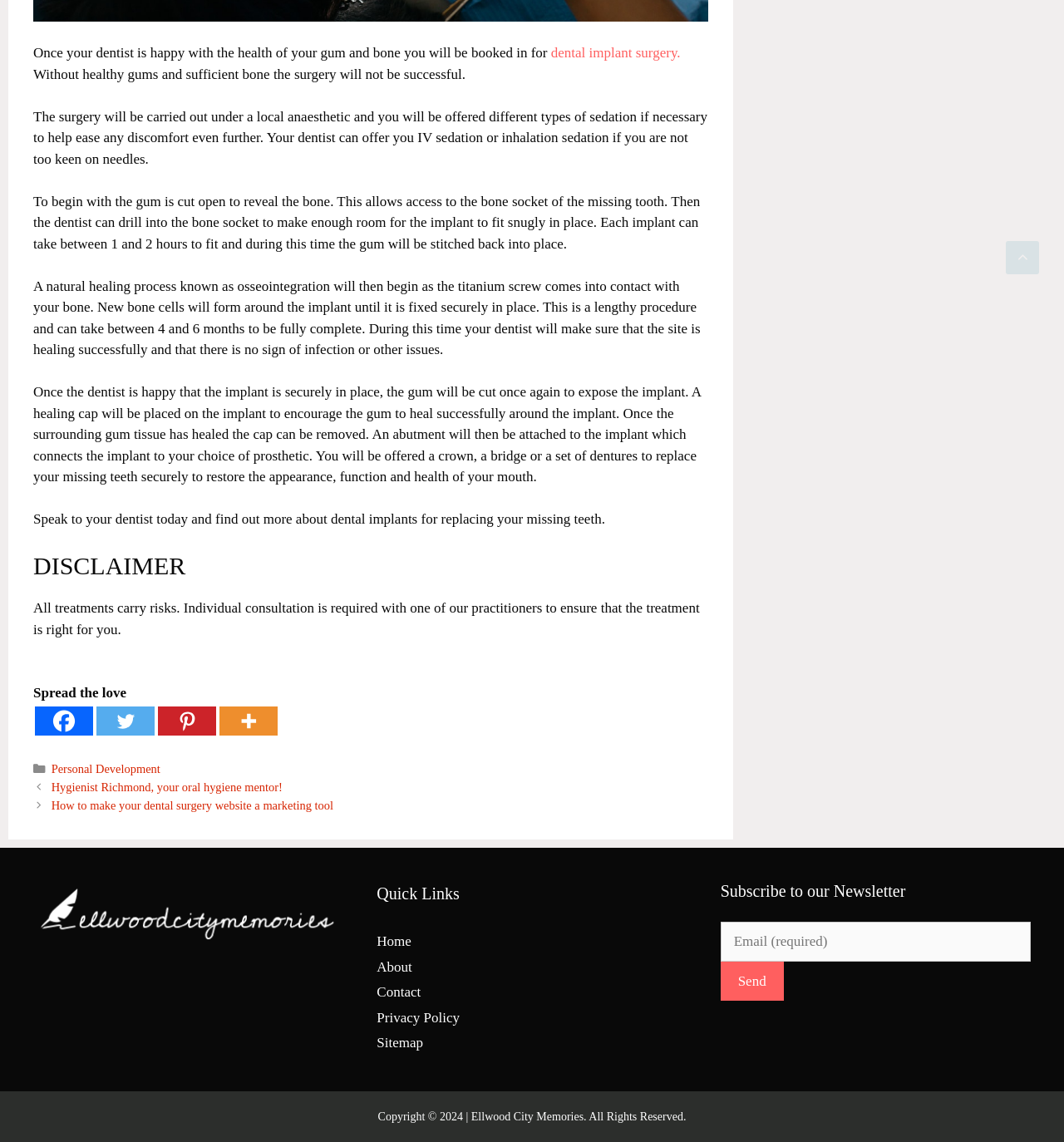Can you specify the bounding box coordinates of the area that needs to be clicked to fulfill the following instruction: "Click on the link to view posts"?

[0.031, 0.682, 0.666, 0.714]